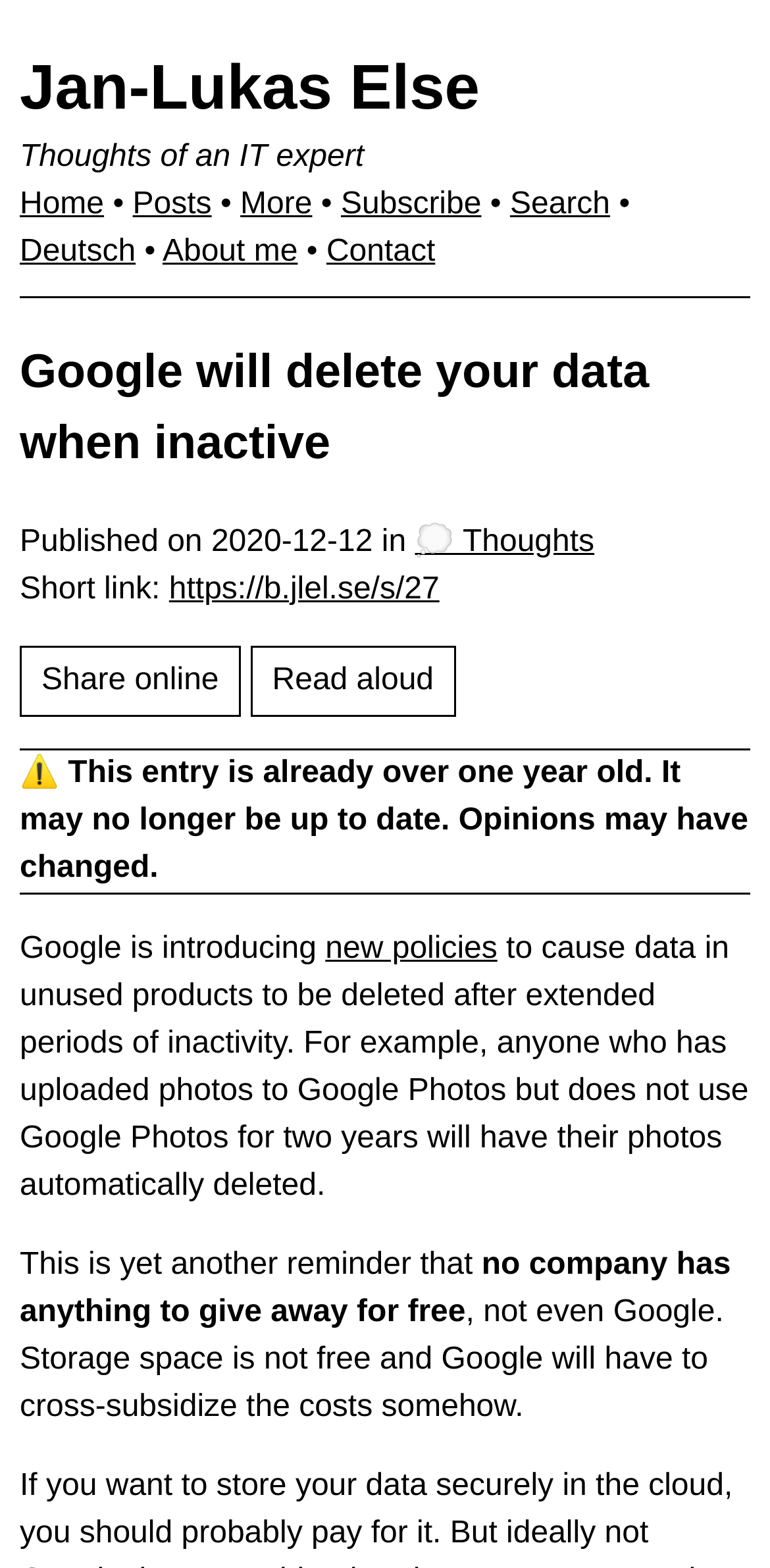Using the element description: "Jan-Lukas Else", determine the bounding box coordinates. The coordinates should be in the format [left, top, right, bottom], with values between 0 and 1.

[0.026, 0.033, 0.623, 0.078]